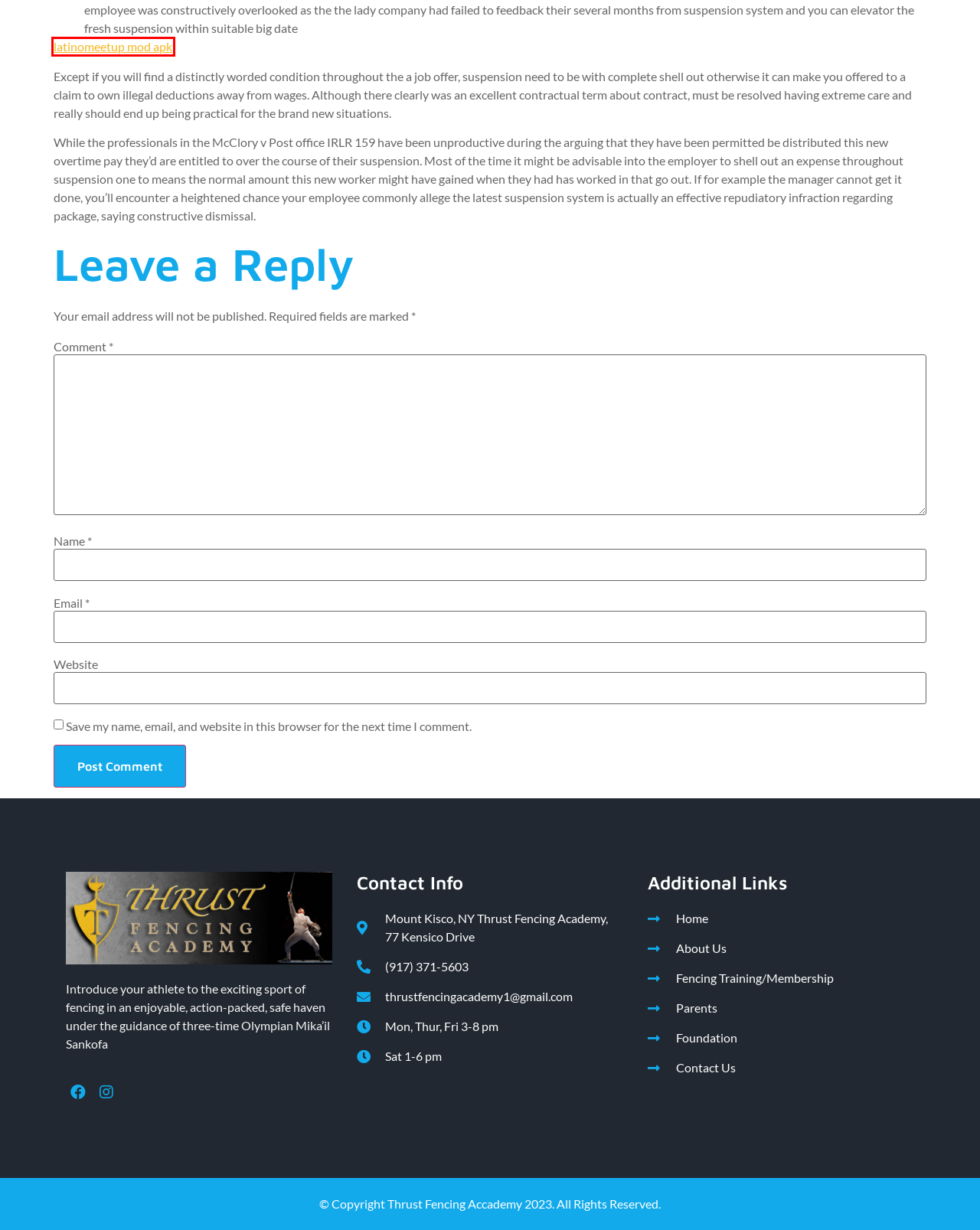Review the screenshot of a webpage which includes a red bounding box around an element. Select the description that best fits the new webpage once the element in the bounding box is clicked. Here are the candidates:
A. Parents – Thrust
B. About Us – Thrust
C. Training/Membership – Thrust
D. 🔥LatinoMeetup İnceleme 2024 - ​​Hakkında Bilmeniz Gereken Her Şey! 🔥
E. Foundation – Thrust
F. Fencing – Thrust
G. Thrust
H. Contact Us – Thrust

D